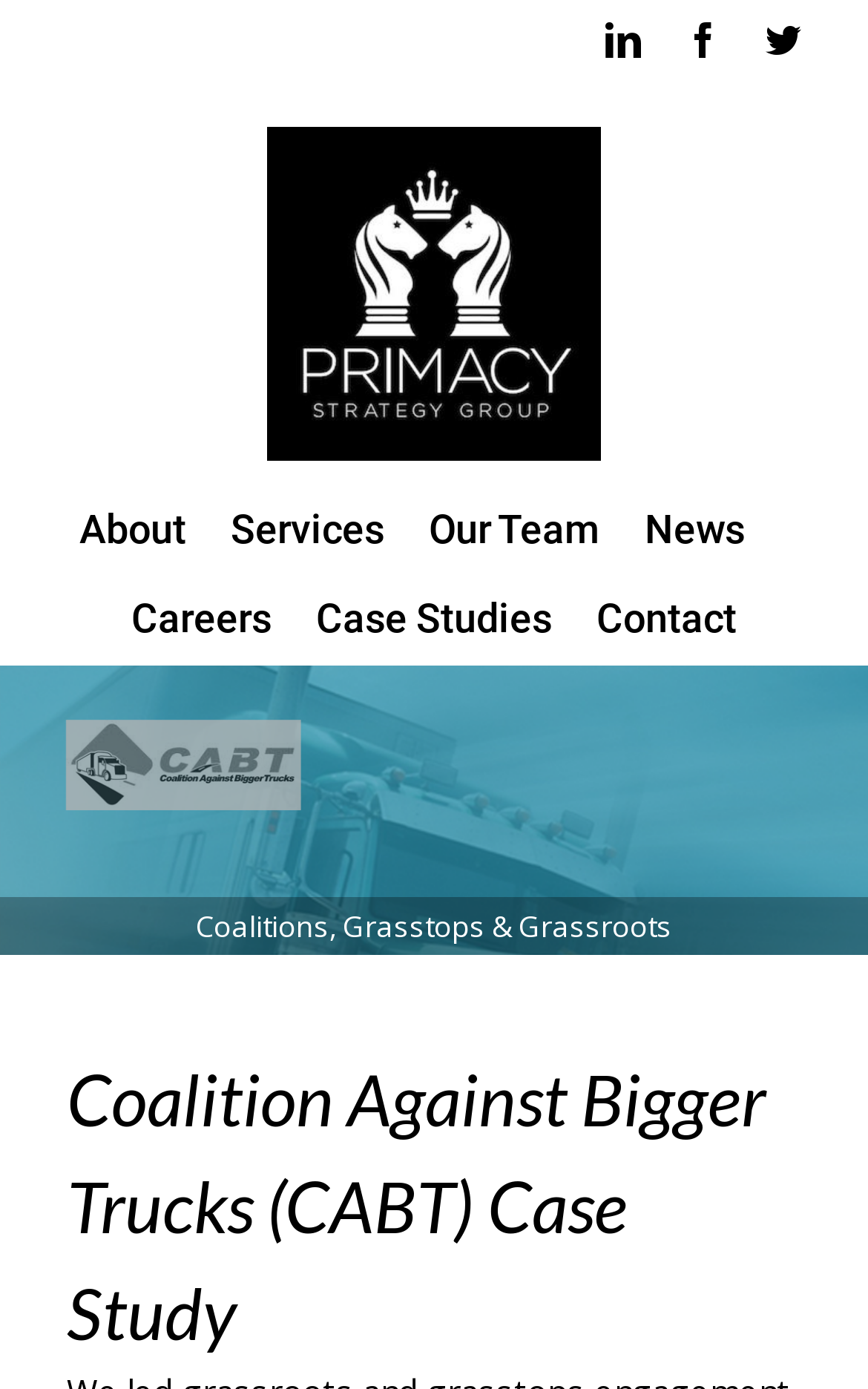Find the coordinates for the bounding box of the element with this description: "alt="Primacy Strategy Group Logo"".

[0.308, 0.091, 0.692, 0.332]